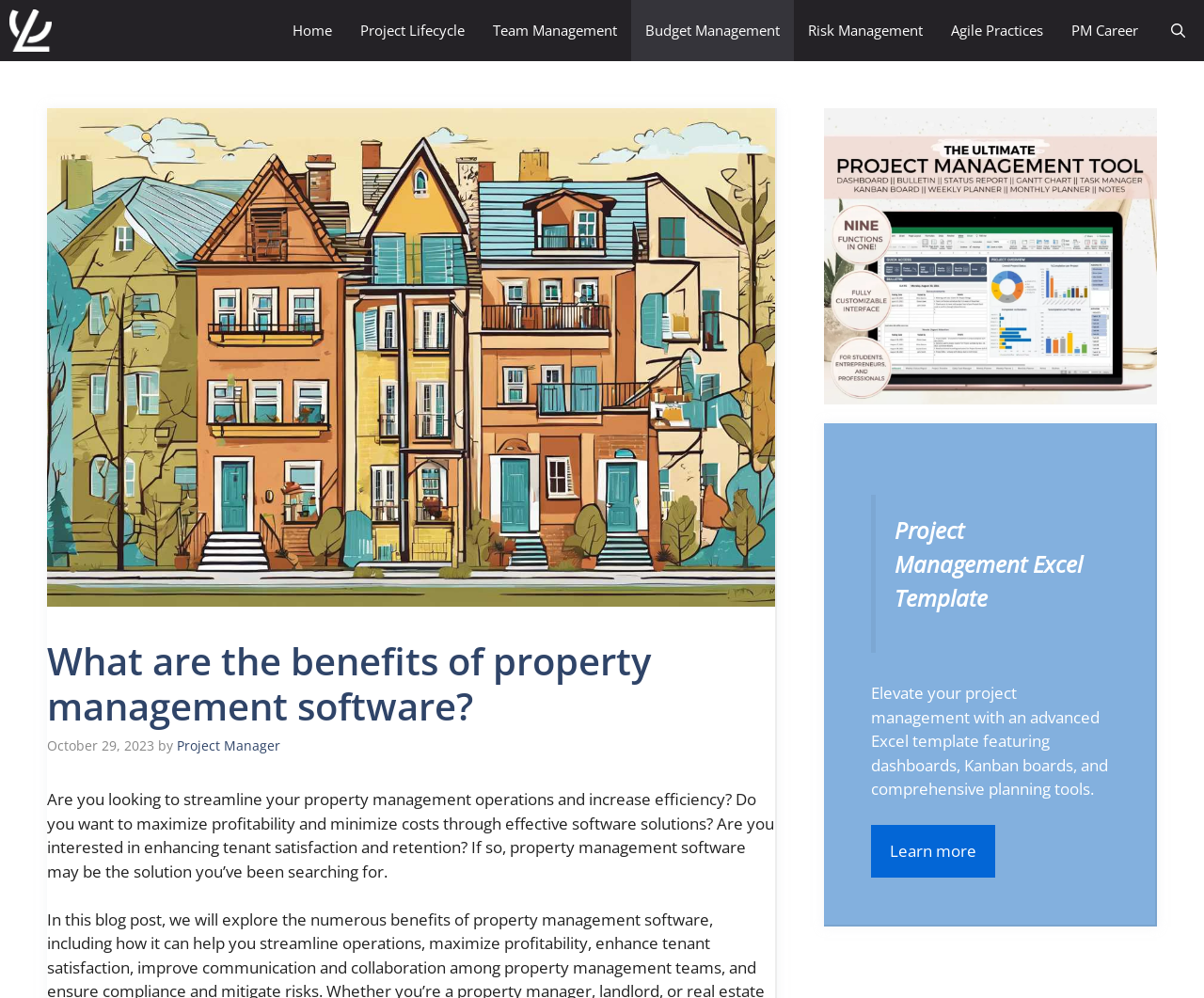Pinpoint the bounding box coordinates of the area that must be clicked to complete this instruction: "Learn more about the Project Management Excel Template".

[0.723, 0.827, 0.827, 0.879]